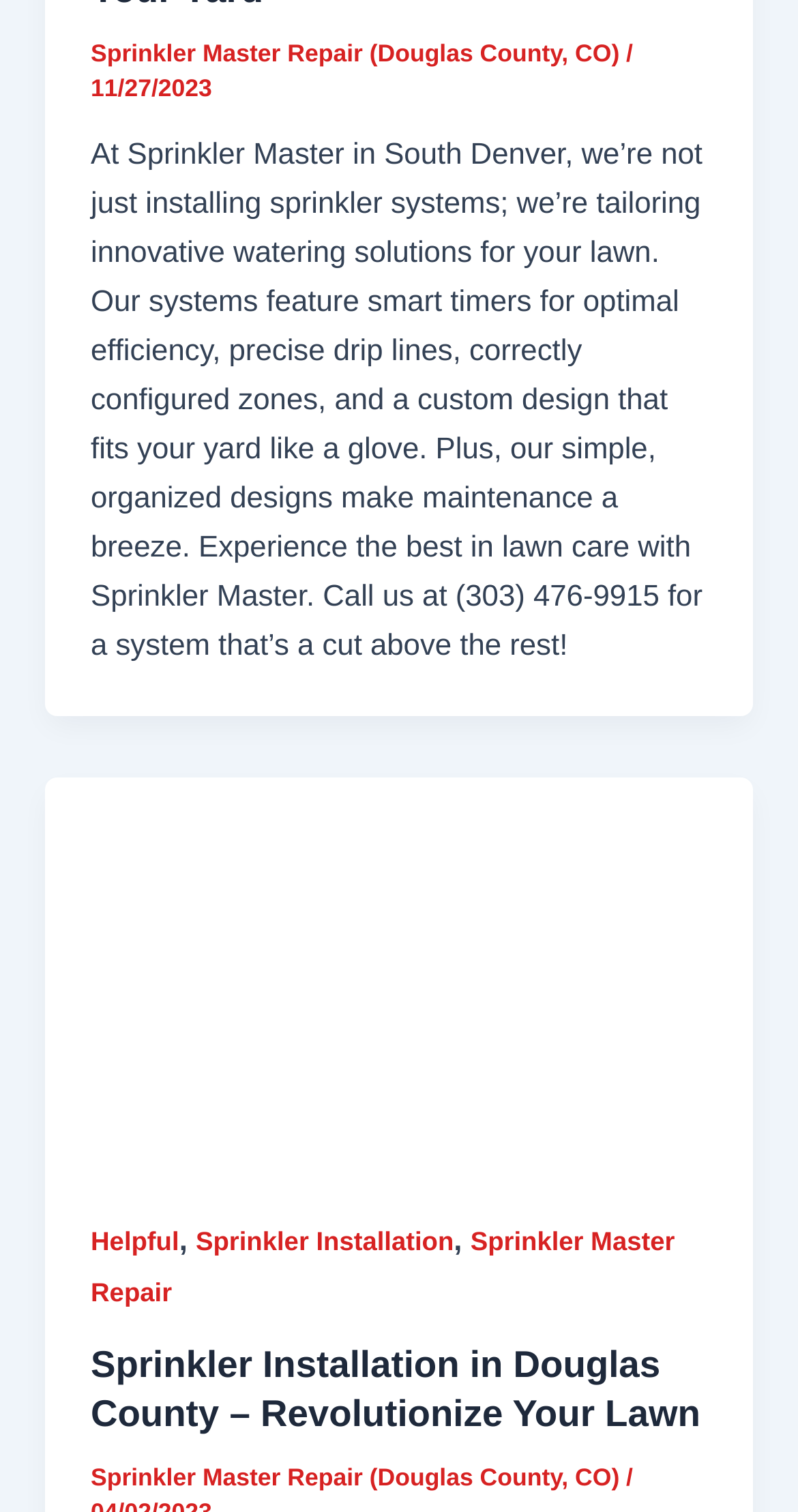What is the company name?
Please utilize the information in the image to give a detailed response to the question.

The company name can be found in the header section of the webpage, where it is written as 'Sprinkler Master Repair (Douglas County, CO)'.